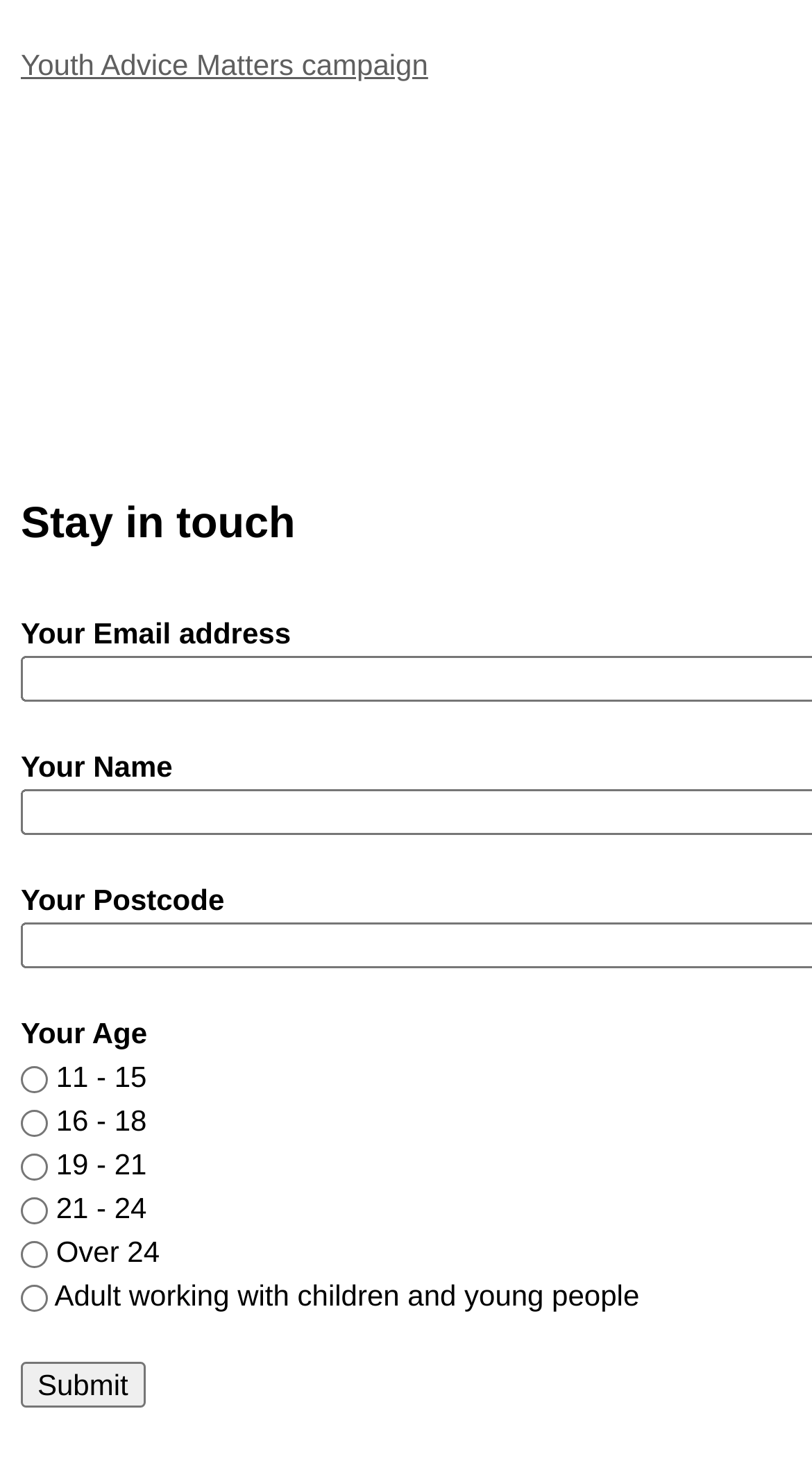Bounding box coordinates are given in the format (top-left x, top-left y, bottom-right x, bottom-right y). All values should be floating point numbers between 0 and 1. Provide the bounding box coordinate for the UI element described as: name="op" value="Submit"

[0.026, 0.922, 0.178, 0.953]